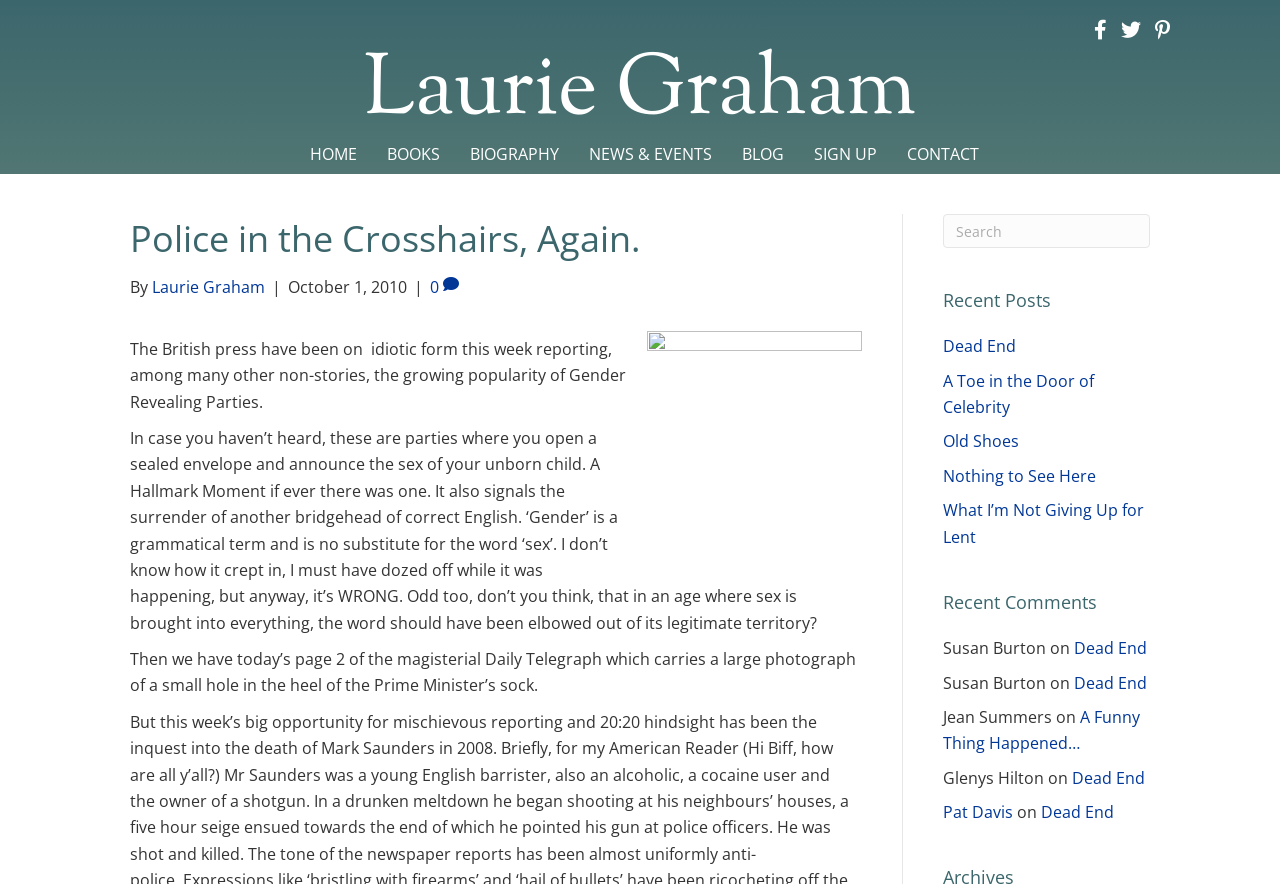Determine the bounding box coordinates of the clickable region to carry out the instruction: "Search for something".

[0.736, 0.242, 0.898, 0.281]